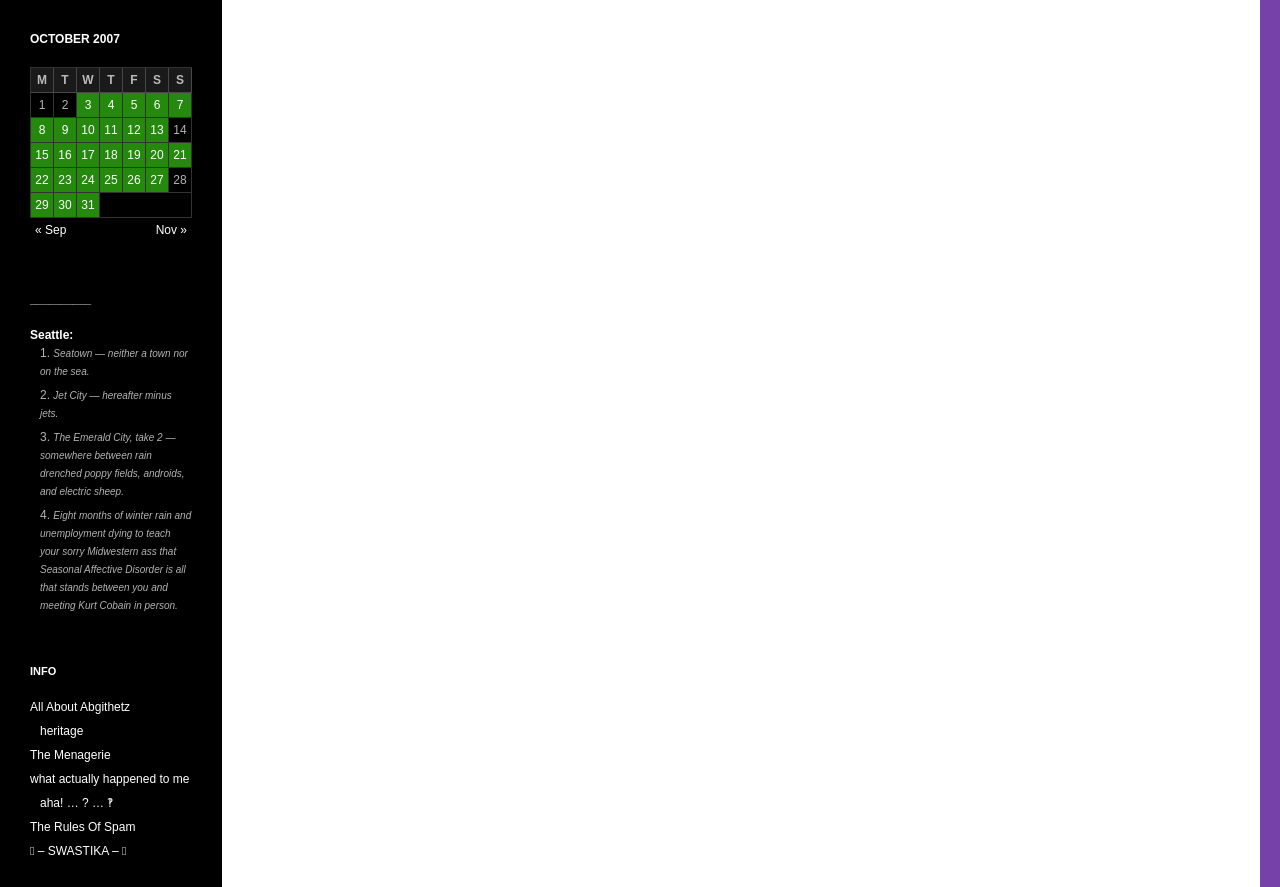Pinpoint the bounding box coordinates for the area that should be clicked to perform the following instruction: "Go to next month".

[0.122, 0.252, 0.146, 0.268]